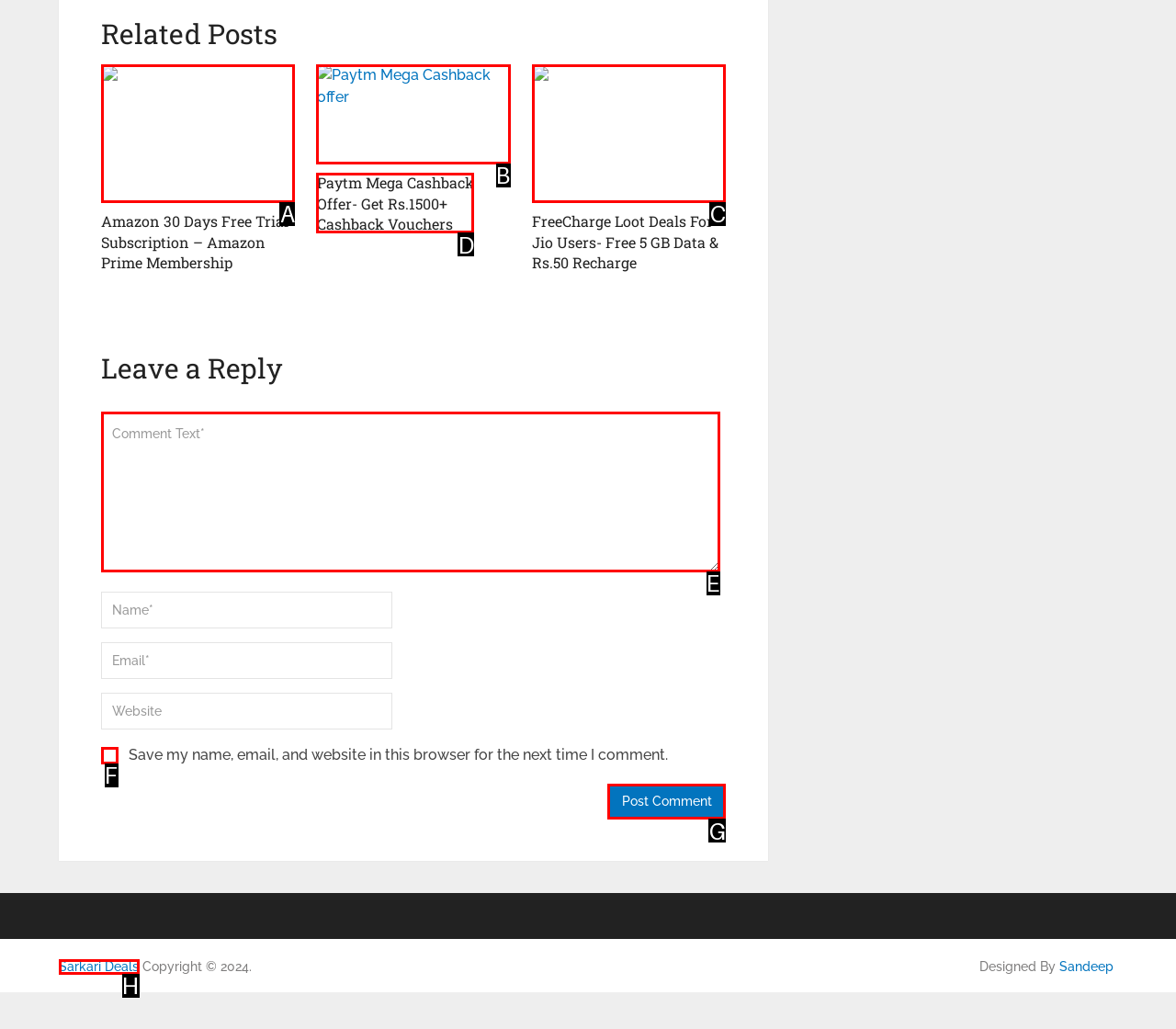Determine which element should be clicked for this task: Click on the 'Post Comment' button
Answer with the letter of the selected option.

G